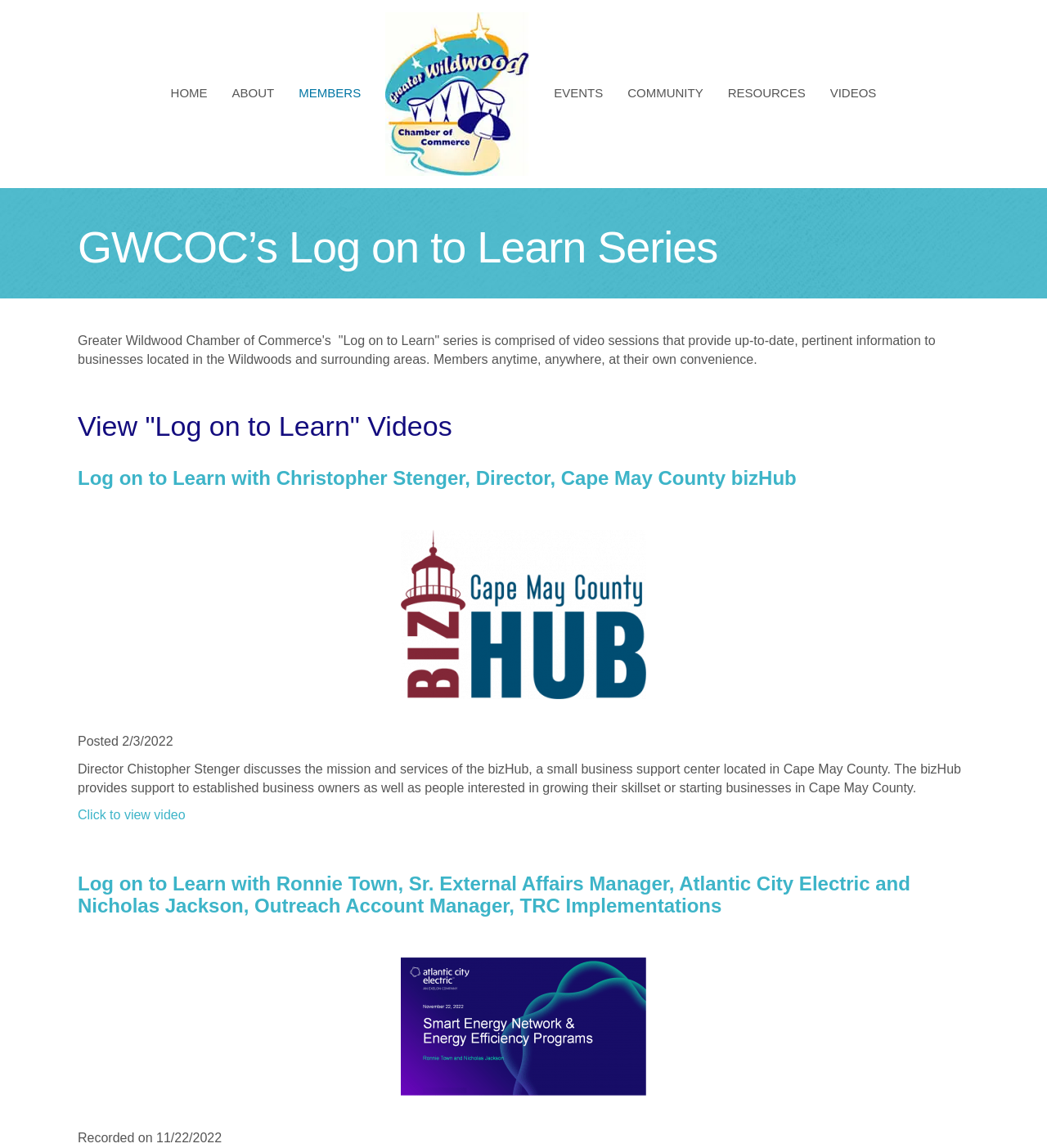Locate the bounding box coordinates of the clickable region to complete the following instruction: "Click to view video."

[0.074, 0.704, 0.177, 0.716]